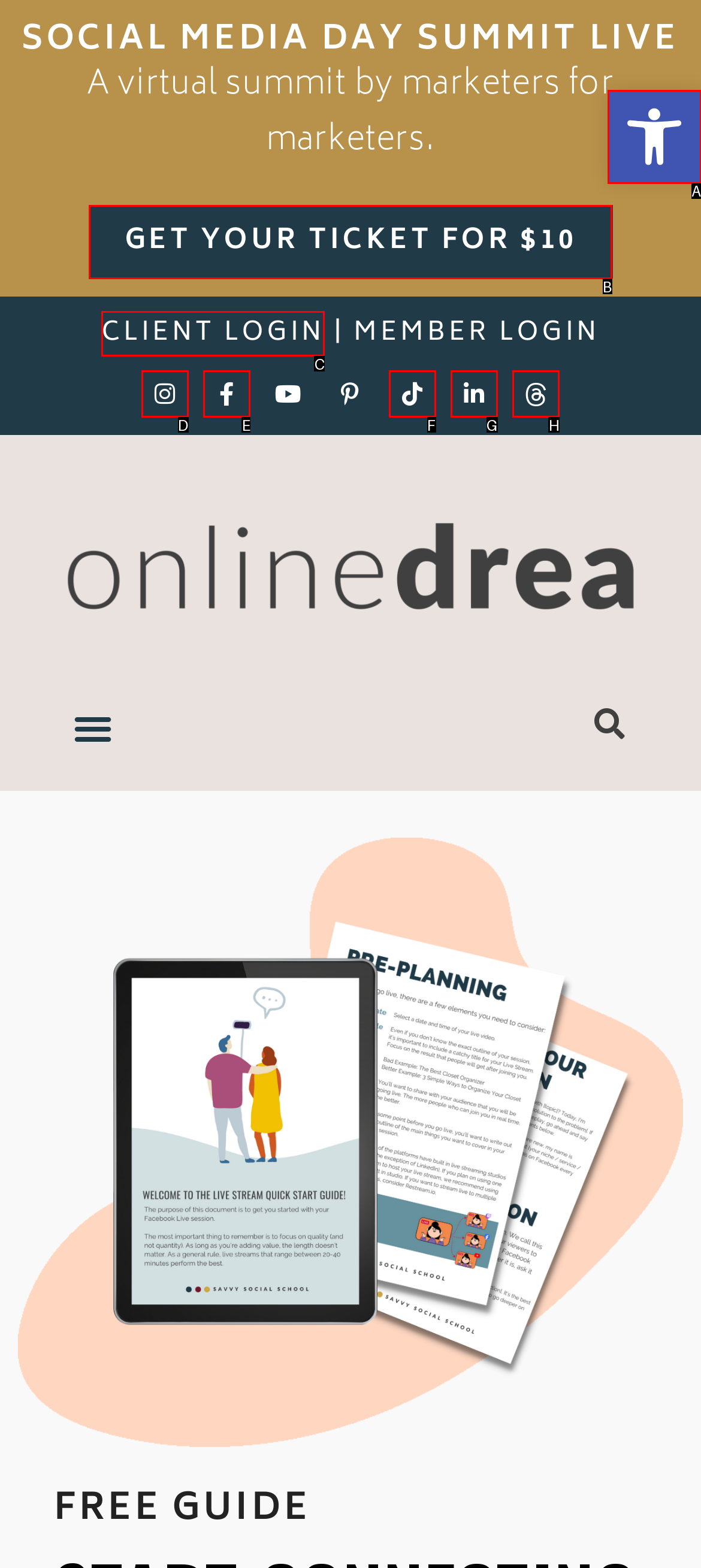From the given options, tell me which letter should be clicked to complete this task: Get your ticket for $10
Answer with the letter only.

B